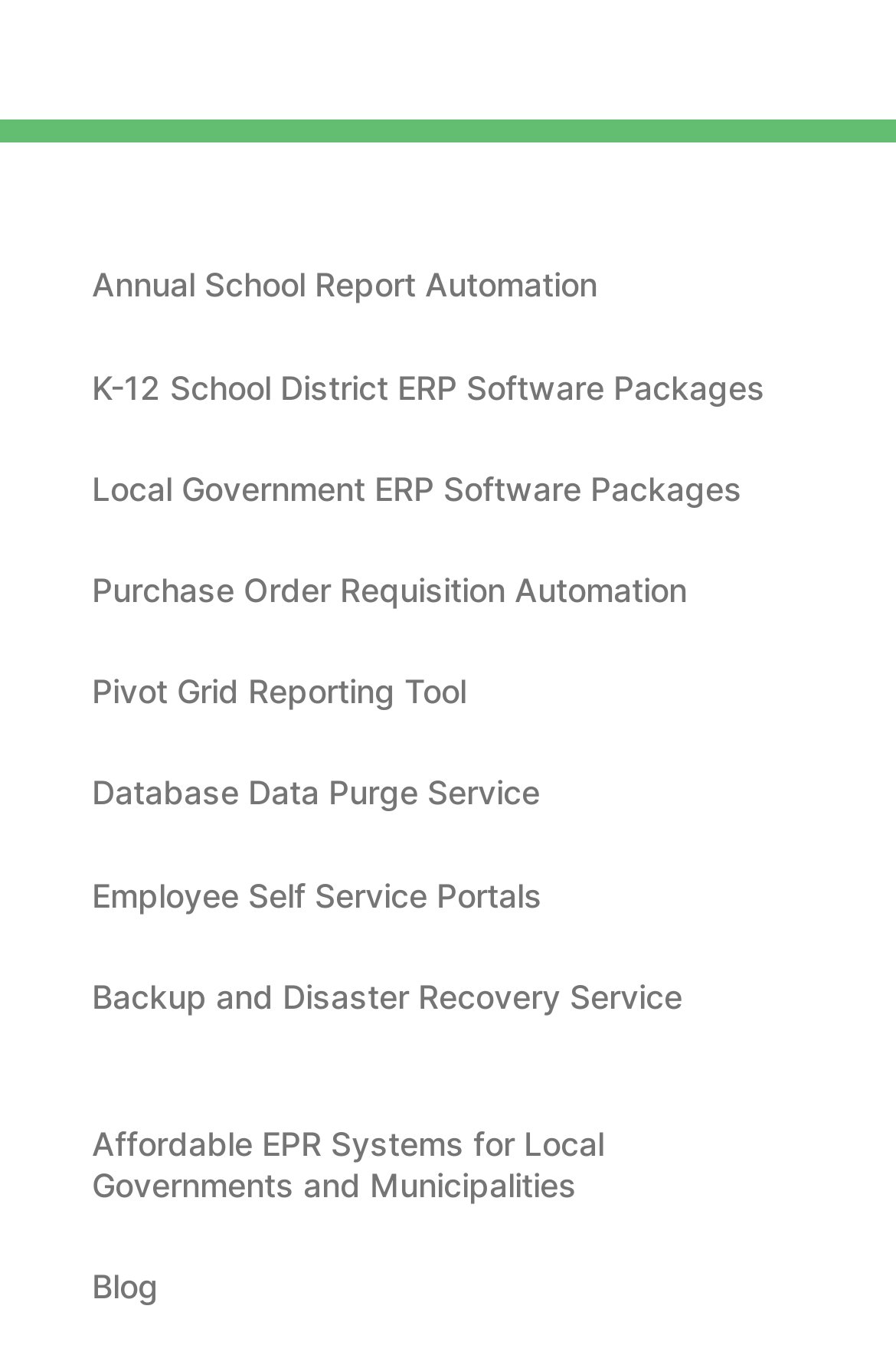Respond to the following query with just one word or a short phrase: 
What is the first ERP-related link?

K-12 School District ERP Software Packages